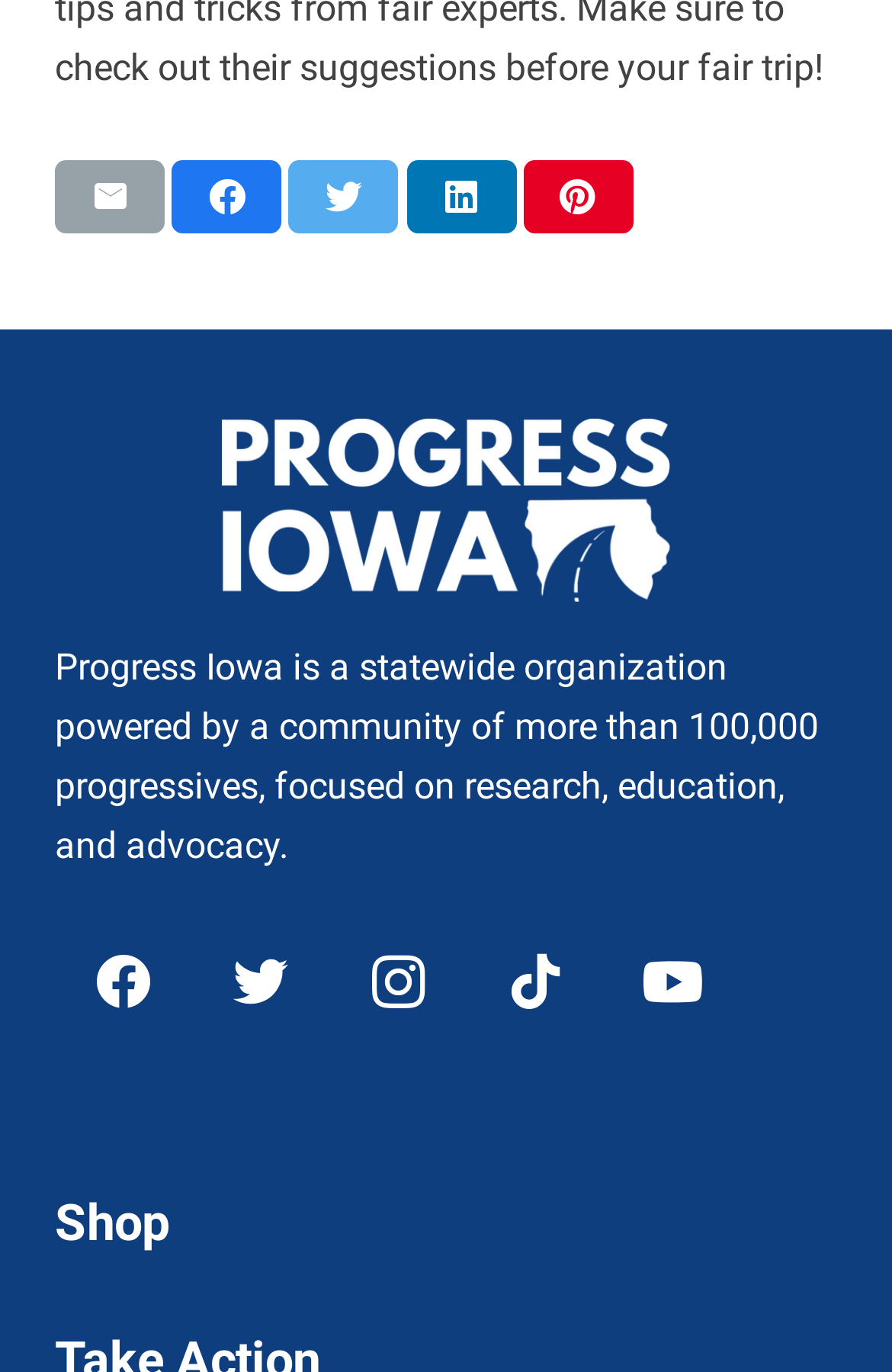Reply to the question with a single word or phrase:
Is there a shop on this website?

Yes